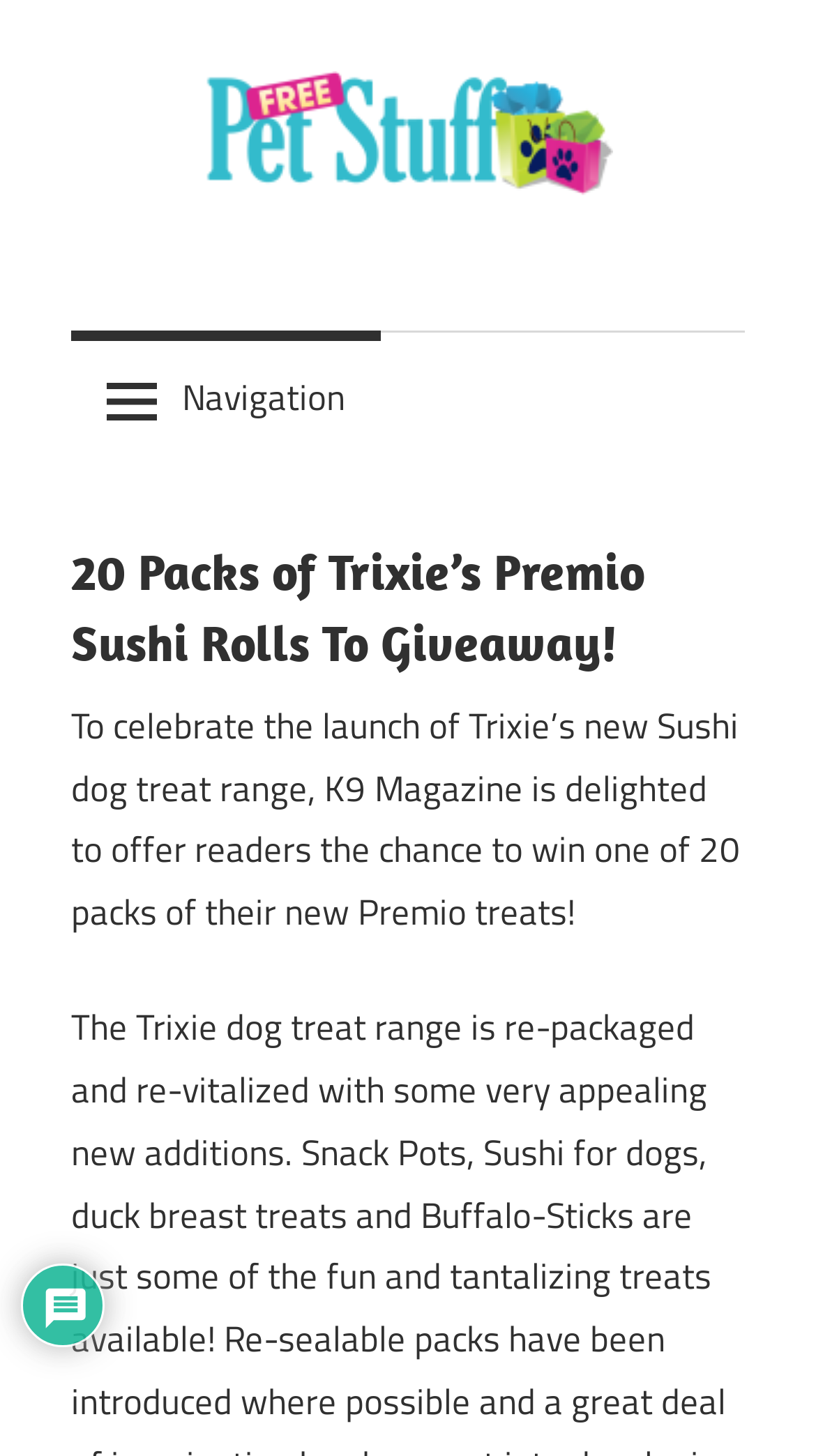Please use the details from the image to answer the following question comprehensively:
What is the tagline of the website?

The tagline of the website is 'get free stuff for your pet, simple!', which is displayed as a static text element on the webpage.